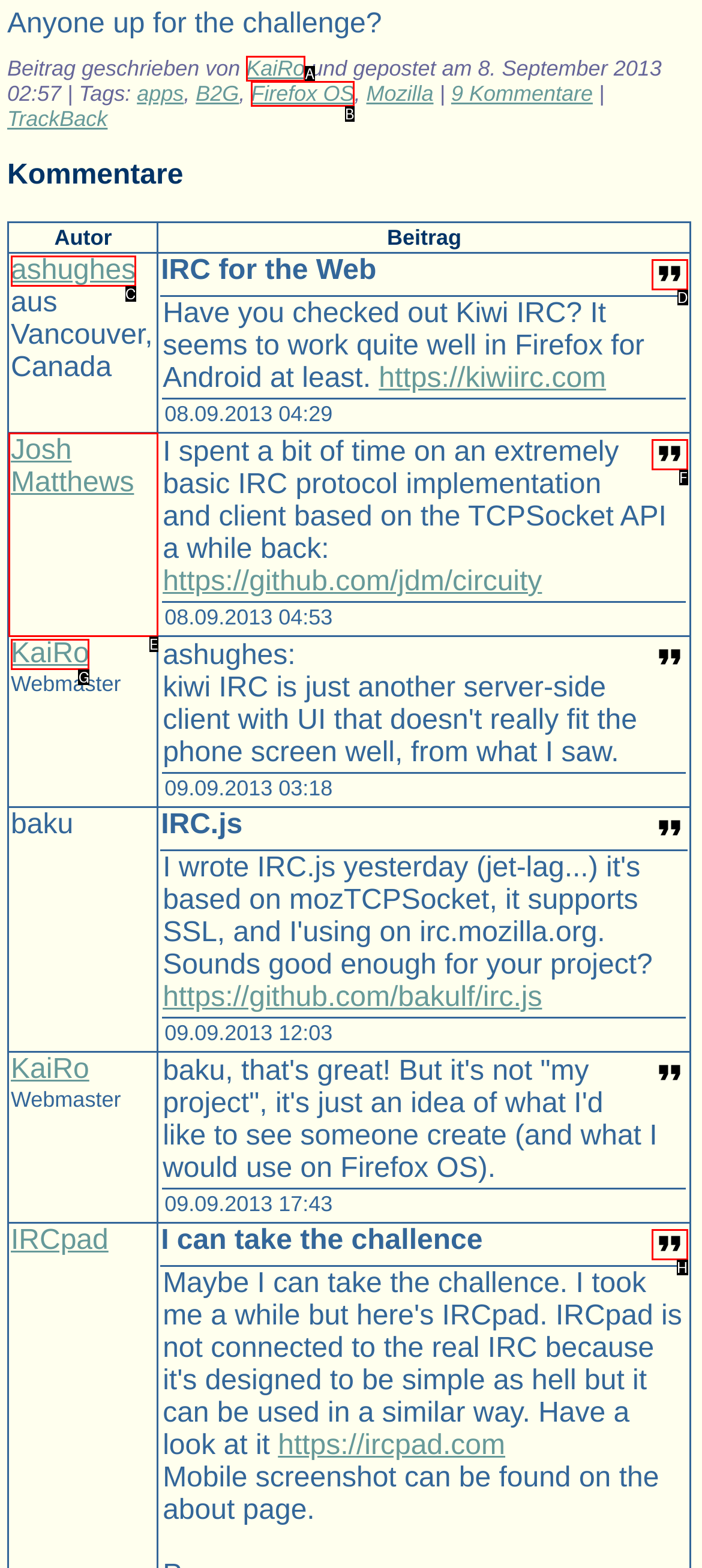Identify which lettered option completes the task: Check the comment of Josh Matthews. Provide the letter of the correct choice.

E